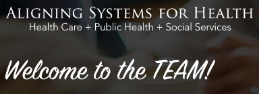What is the focus of the initiative?
Provide a detailed answer to the question, using the image to inform your response.

The header 'Aligning Systems for Health' emphasizes the integration of various sectors, including Health Care, Public Health, and Social Services, illustrating the initiative's focus on fostering partnership and collaboration across these fields.